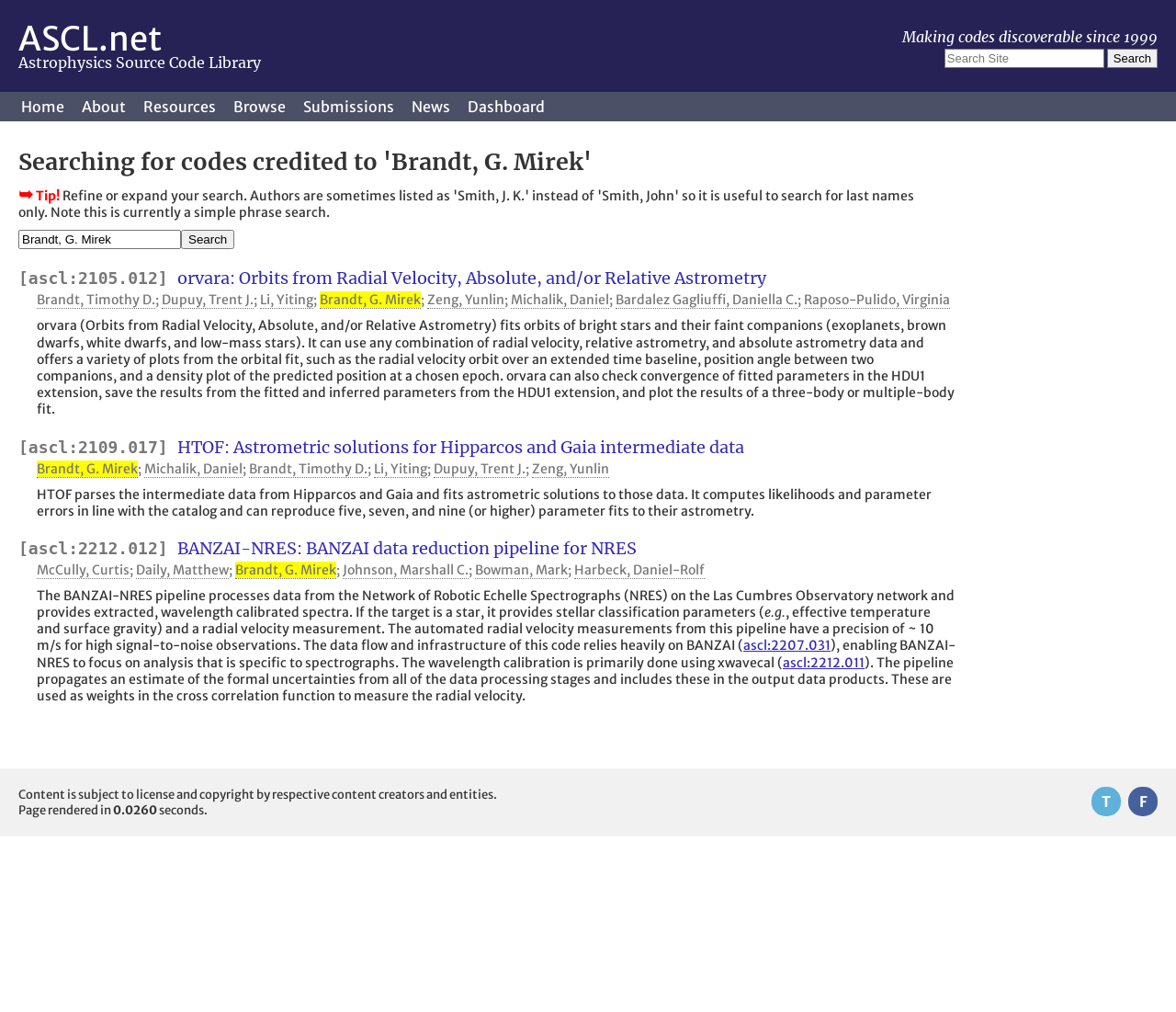Please locate the bounding box coordinates of the element's region that needs to be clicked to follow the instruction: "Go to the Home page". The bounding box coordinates should be provided as four float numbers between 0 and 1, i.e., [left, top, right, bottom].

[0.012, 0.091, 0.061, 0.12]